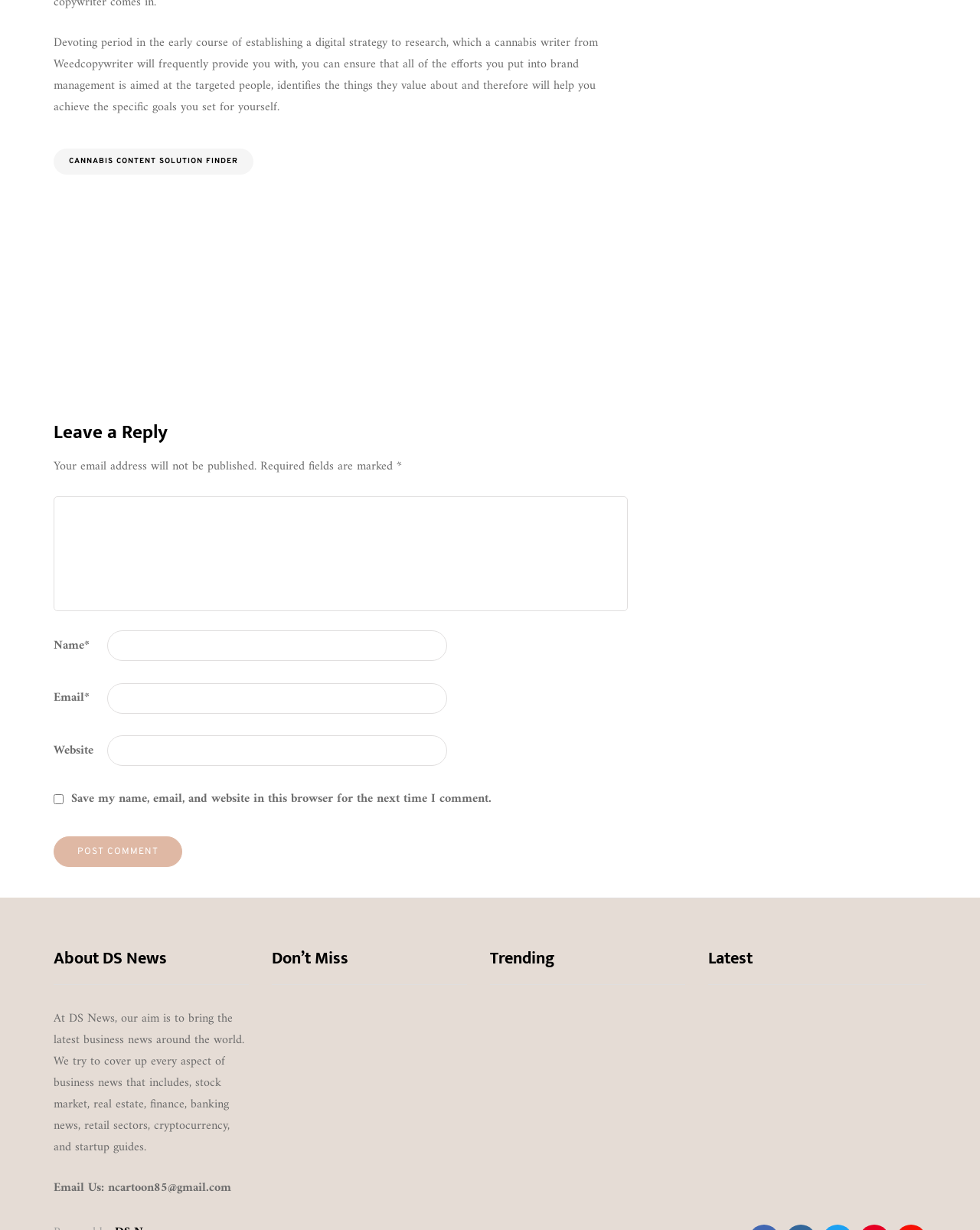Identify the bounding box coordinates of the area you need to click to perform the following instruction: "Fill in the 'Name' field".

[0.109, 0.513, 0.456, 0.538]